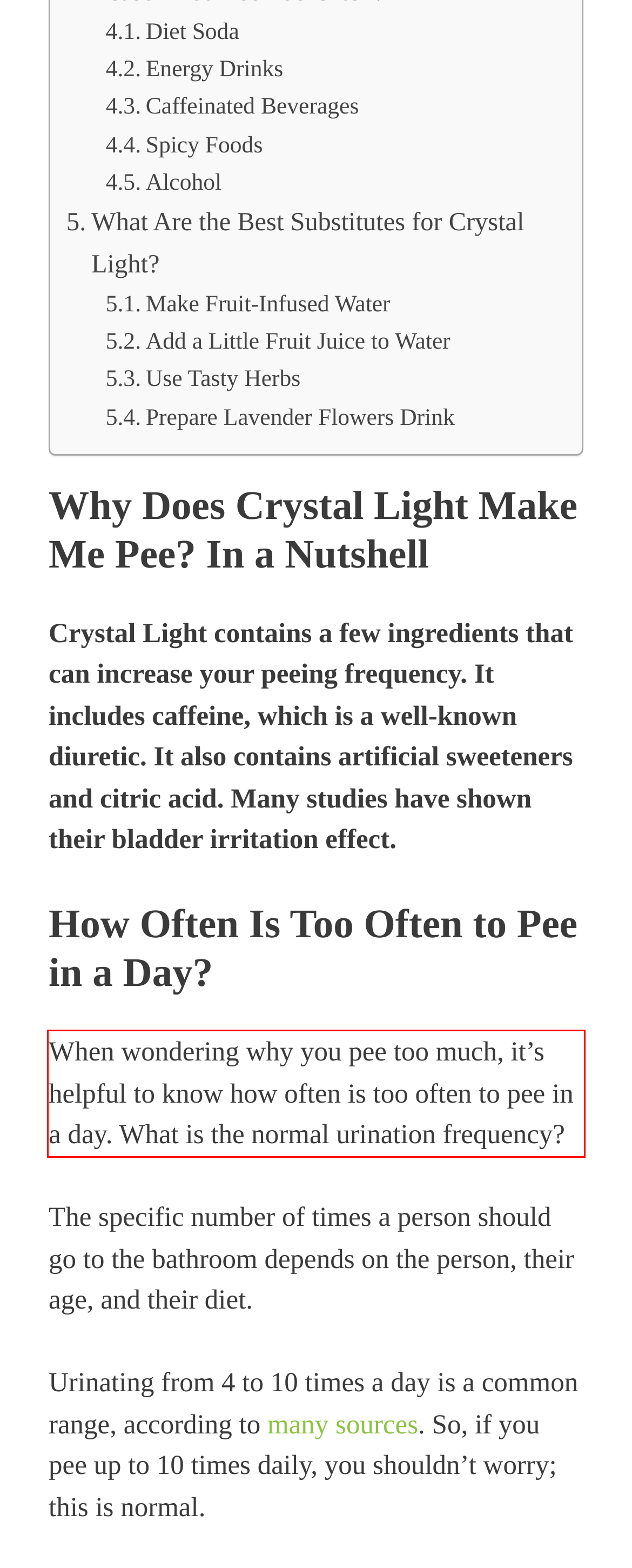Given a screenshot of a webpage containing a red rectangle bounding box, extract and provide the text content found within the red bounding box.

When wondering why you pee too much, it’s helpful to know how often is too often to pee in a day. What is the normal urination frequency?